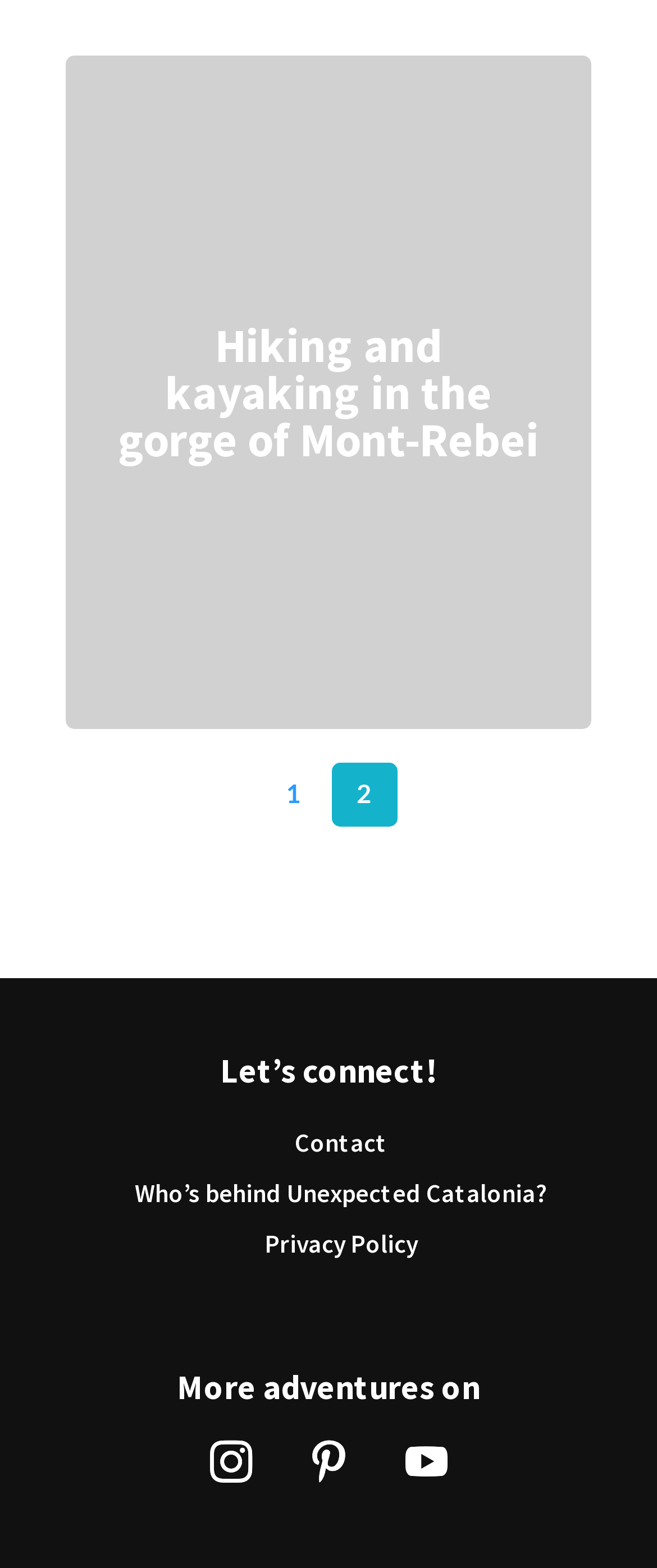How many social media links are there at the bottom of the page?
Provide a concise answer using a single word or phrase based on the image.

3